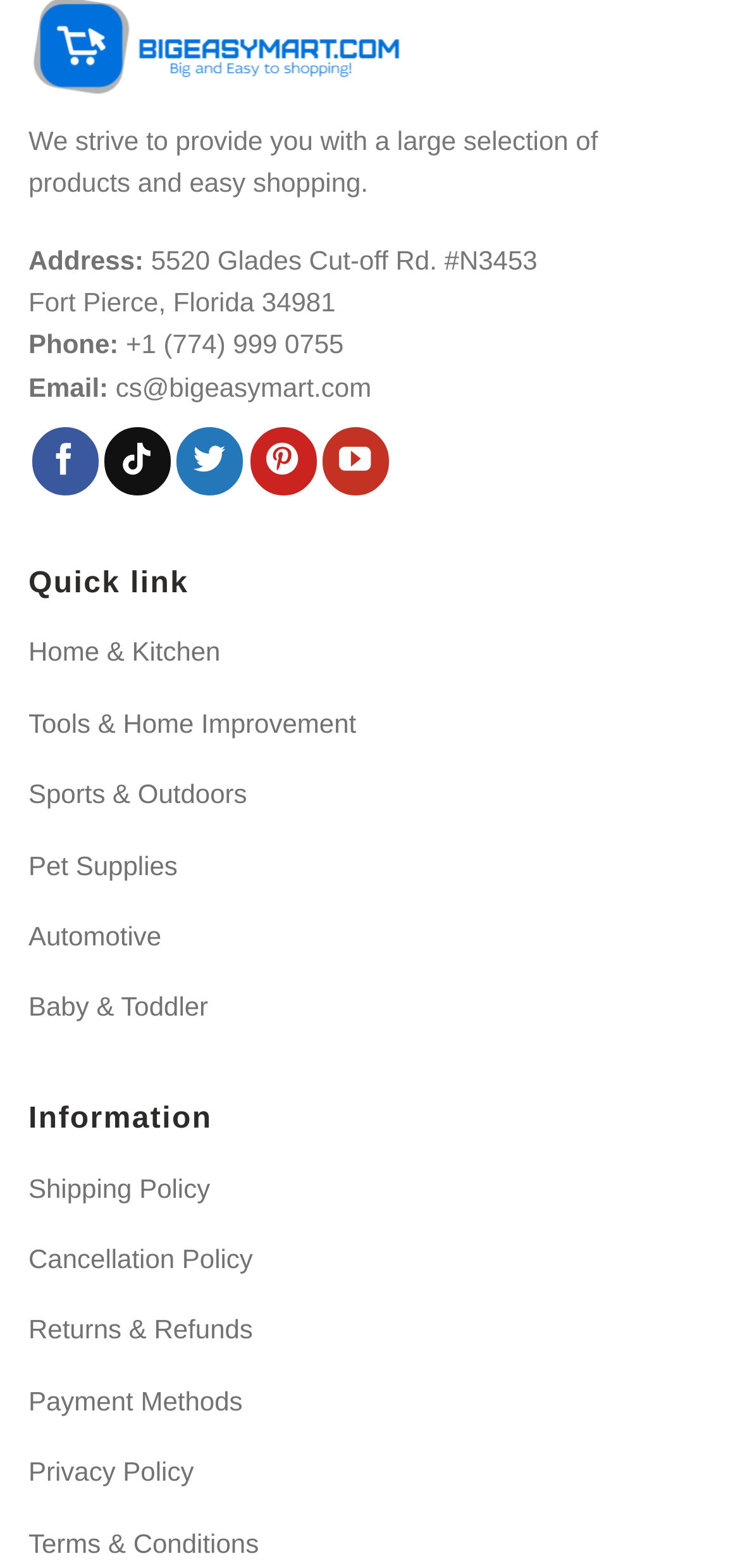What is the address of Big Easy Mart?
Look at the image and construct a detailed response to the question.

The address can be found in the top section of the webpage, where the contact information is provided. It is written as 'Address:' followed by the actual address, which is '5520 Glades Cut-off Rd. #N3453'.